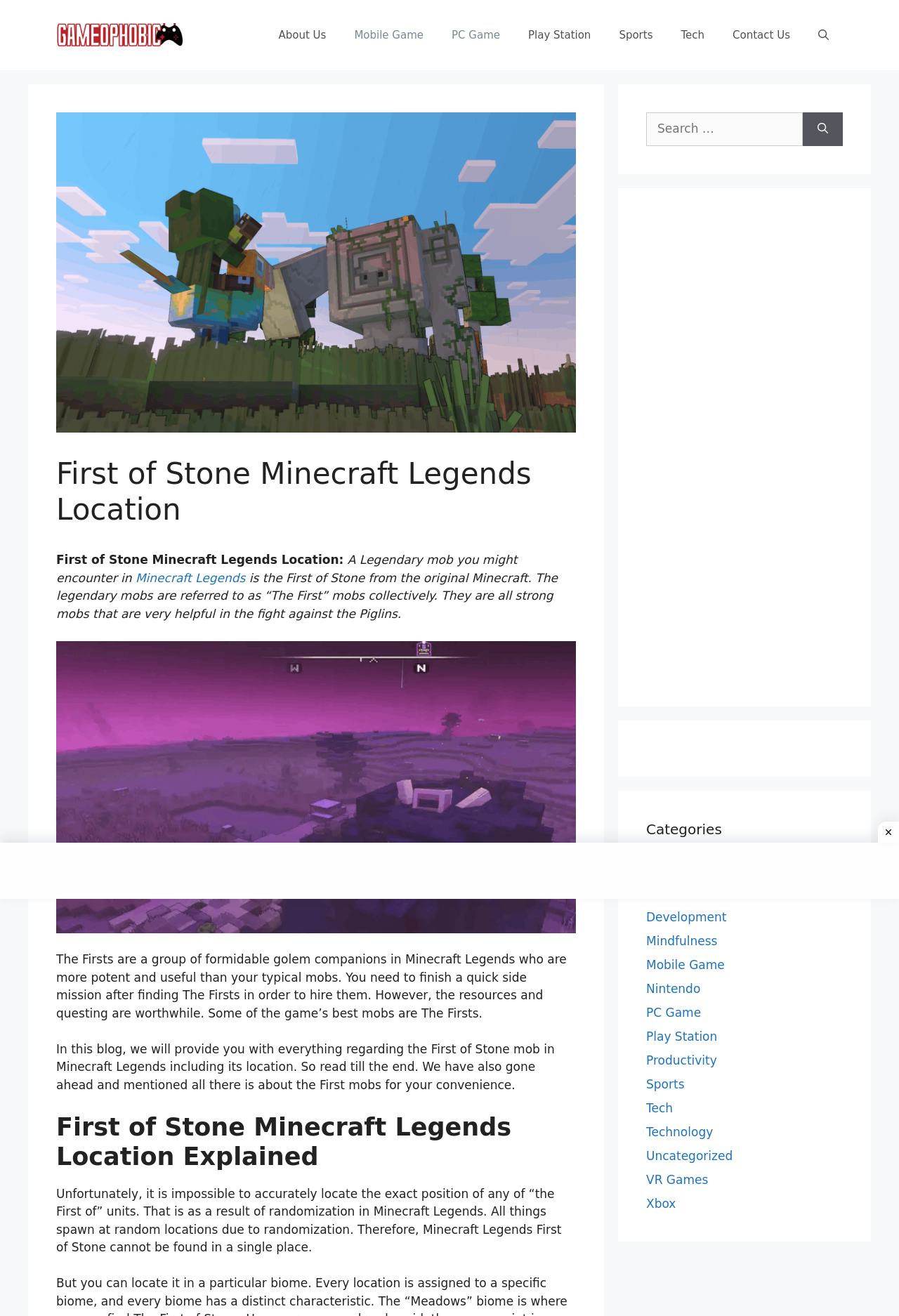Provide the bounding box coordinates for the area that should be clicked to complete the instruction: "Search for something".

[0.719, 0.085, 0.893, 0.111]